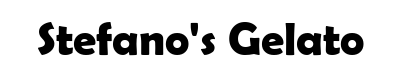Generate an in-depth description of the image.

The image features the bold and inviting text "Stefano's Gelato," representing a delightful brand known for its rich, artisanal gelato offerings. The clean, modern typography emphasizes a sense of quality and craftsmanship, likely appealing to both gelato connoisseurs and casual dessert lovers alike. This visual element serves as a prominent introduction to the brand's offerings, suggesting a commitment to fresh, locally sourced ingredients and a passion for creating exceptional frozen treats. The design aligns with the overall aesthetic of the Bay Wool & Crafts website, inviting visitors to explore the delicious flavors that Stefano's Gelato has to offer.